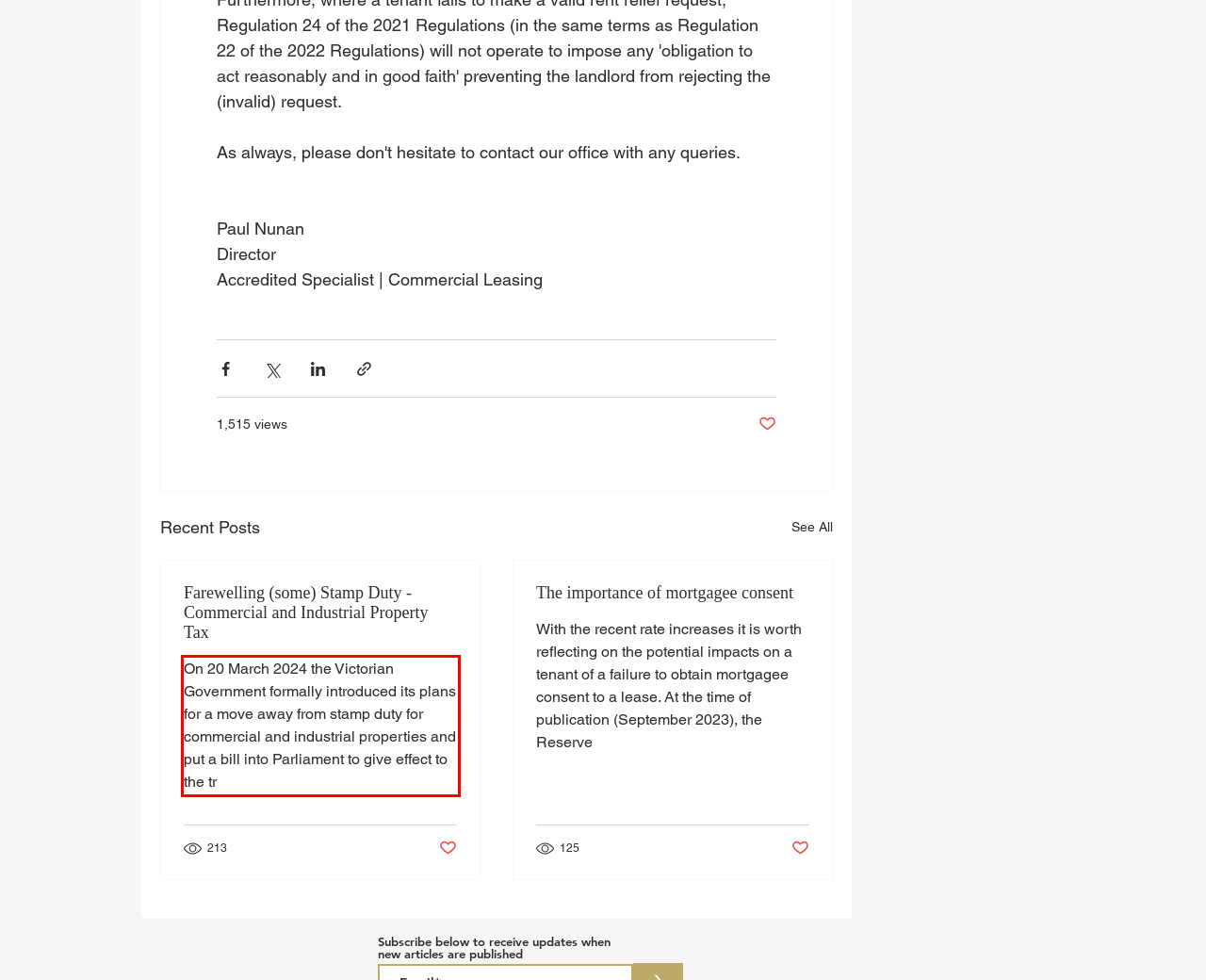Review the screenshot of the webpage and recognize the text inside the red rectangle bounding box. Provide the extracted text content.

On 20 March 2024 the Victorian Government formally introduced its plans for a move away from stamp duty for commercial and industrial properties and put a bill into Parliament to give effect to the tr